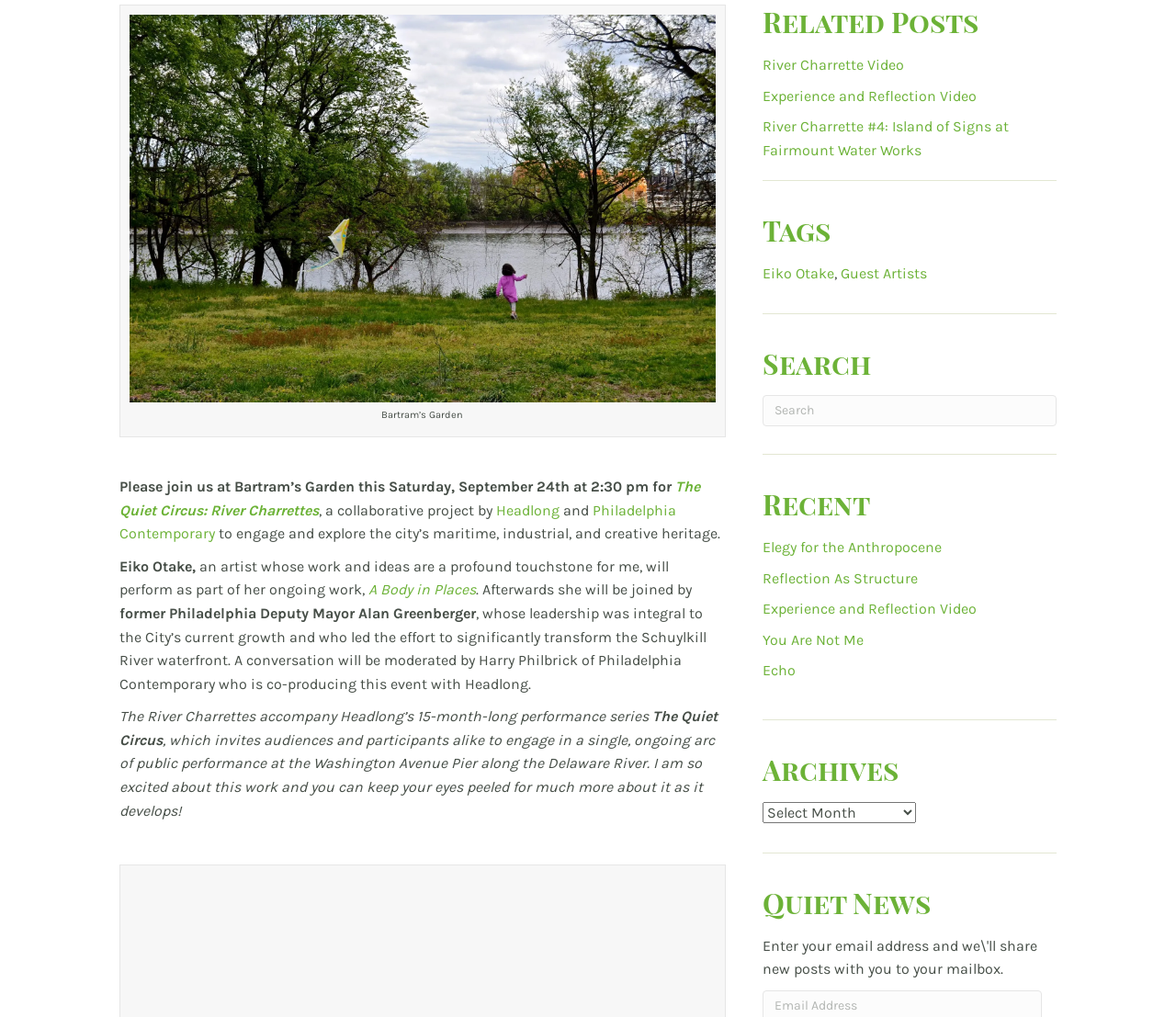Find the bounding box coordinates for the HTML element described as: "Echo". The coordinates should consist of four float values between 0 and 1, i.e., [left, top, right, bottom].

[0.648, 0.651, 0.676, 0.668]